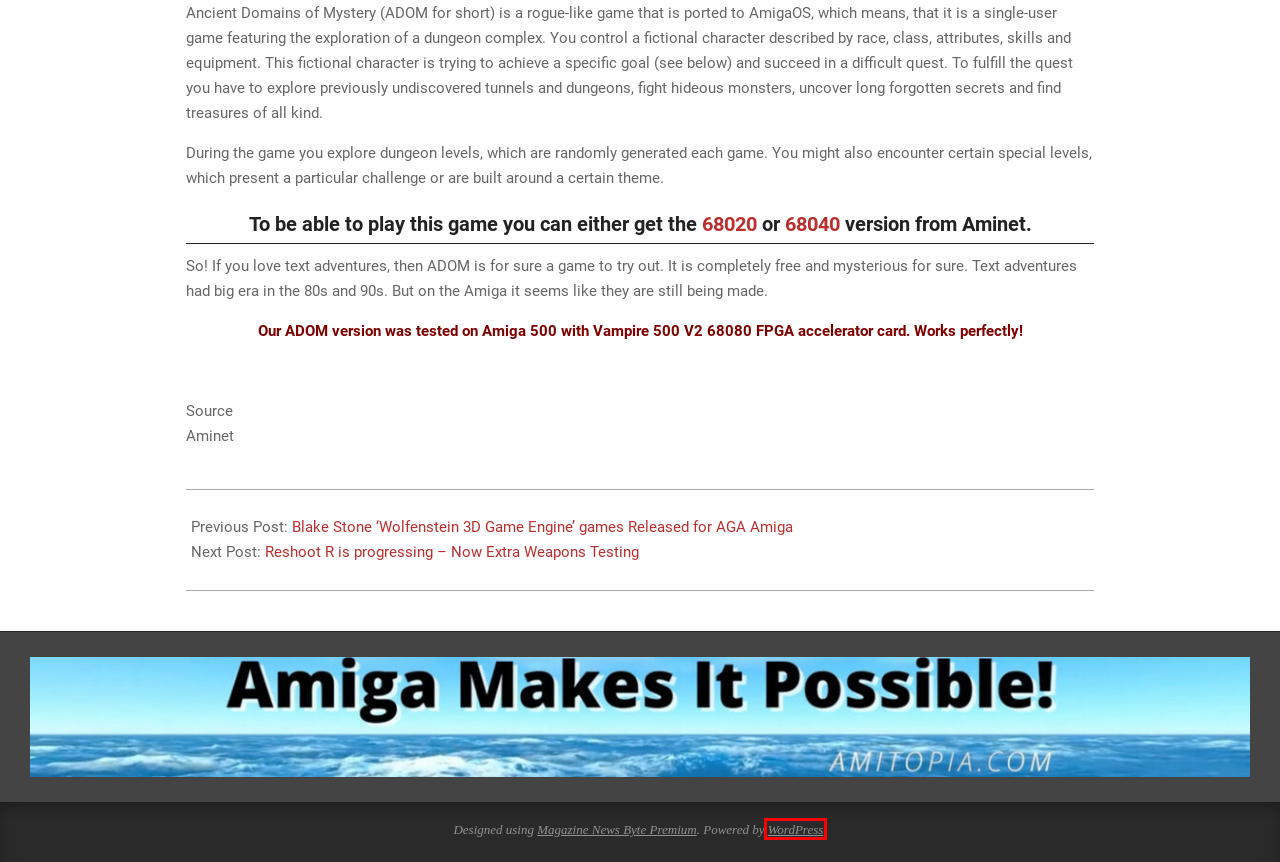You are provided a screenshot of a webpage featuring a red bounding box around a UI element. Choose the webpage description that most accurately represents the new webpage after clicking the element within the red bounding box. Here are the candidates:
A. Reshoot R is progressing - Now Extra Weapons Testing - Amitopia
B. Blog Tool, Publishing Platform, and CMS – WordPress.org
C. Aminet - game/role/Adom_68040.lha
D. Blake Stone 'Wolfenstein 3D Game Engine' games Released for AGA Amiga - Amitopia
E. Update Archives - Amitopia
F. Introduce People To The Amiga Guide - Amitopia
G. App for chatting to ChatGPT with Amiga - Amitopia
H. Aminet - game/role/Adom_68020.lha

B